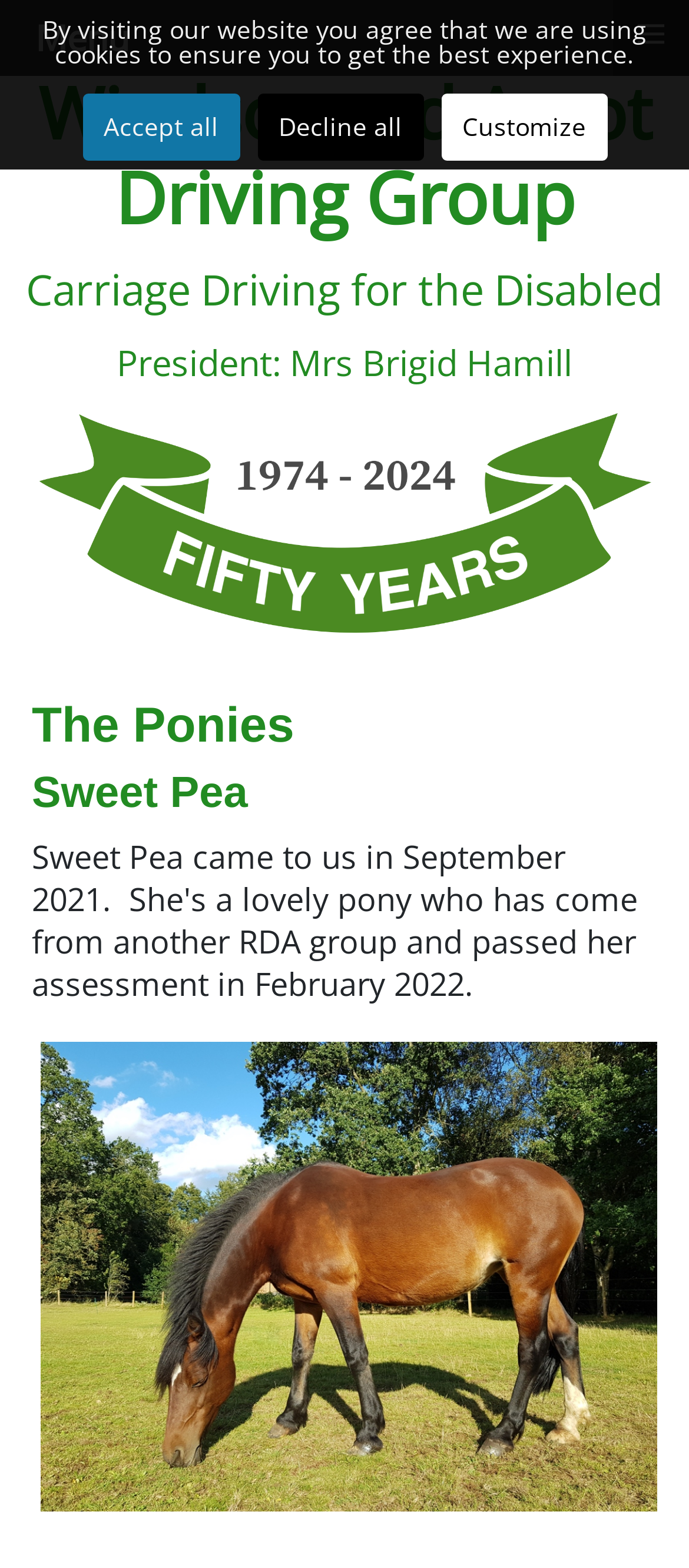Give a one-word or one-phrase response to the question: 
What is the purpose of the group?

Carriage Driving for the Disabled